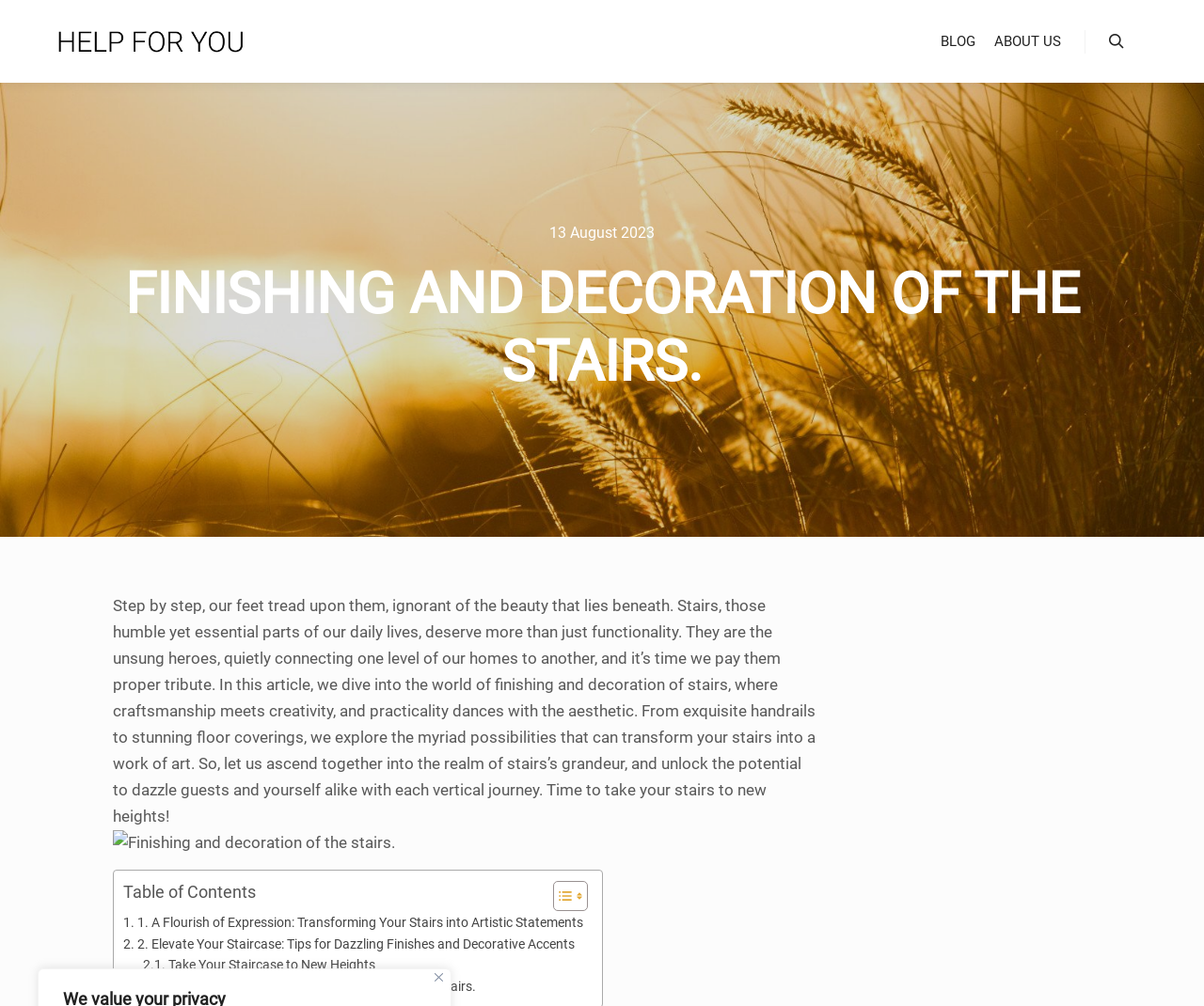Reply to the question below using a single word or brief phrase:
What is the main topic of this webpage?

Finishing and decoration of stairs